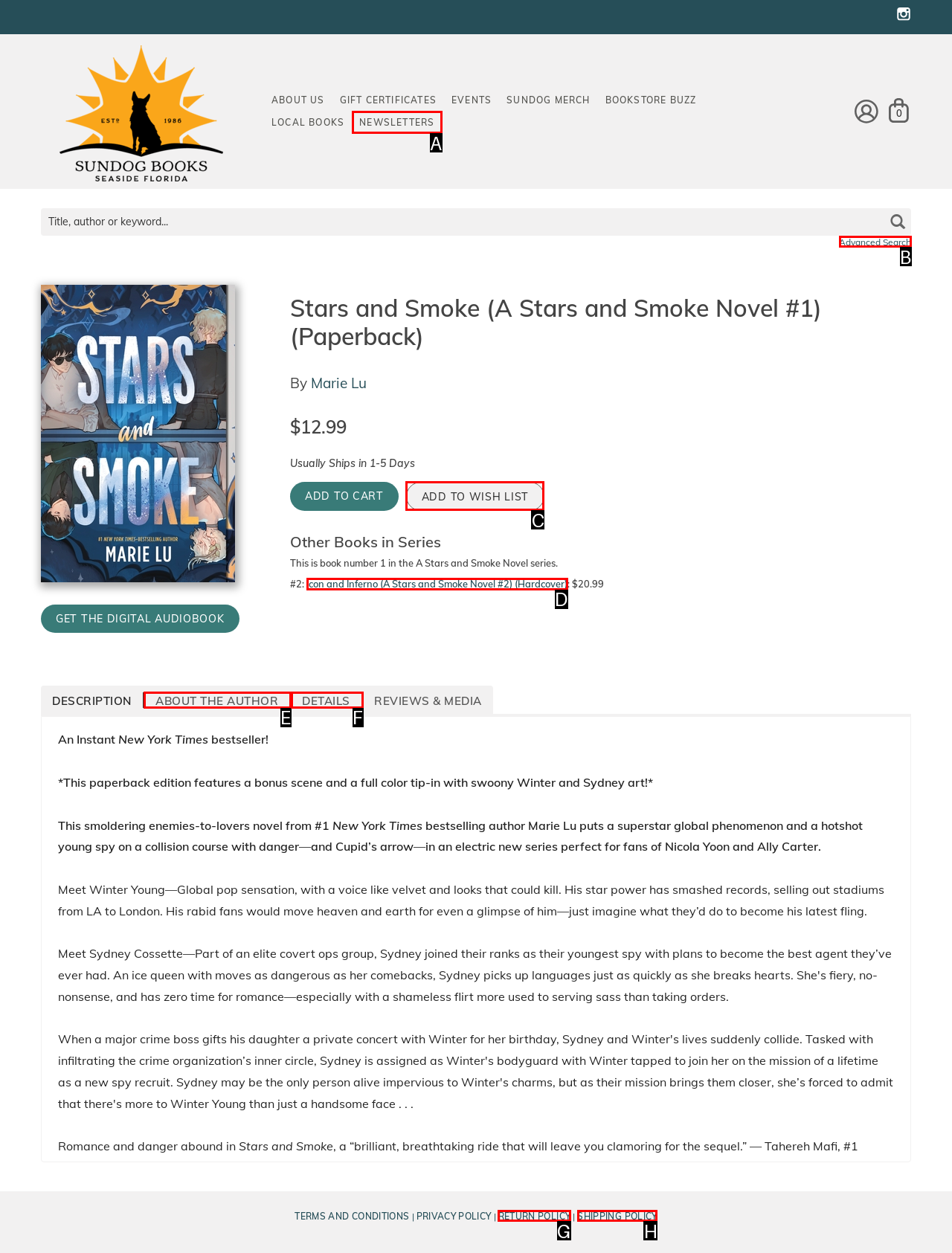Find the option that fits the given description: Shipping Policy
Answer with the letter representing the correct choice directly.

H